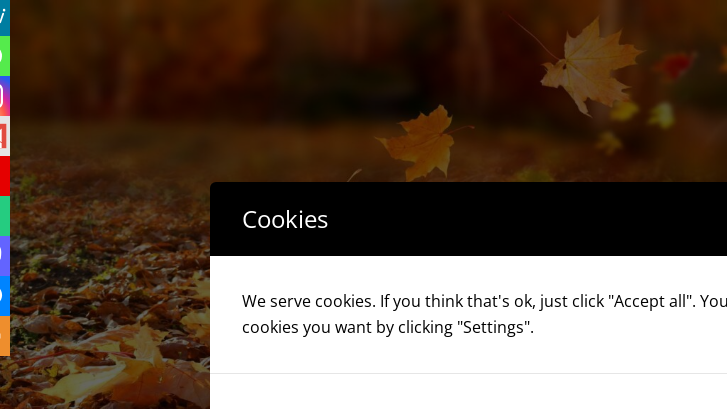Use one word or a short phrase to answer the question provided: 
What is the color of the background of the banner?

Black